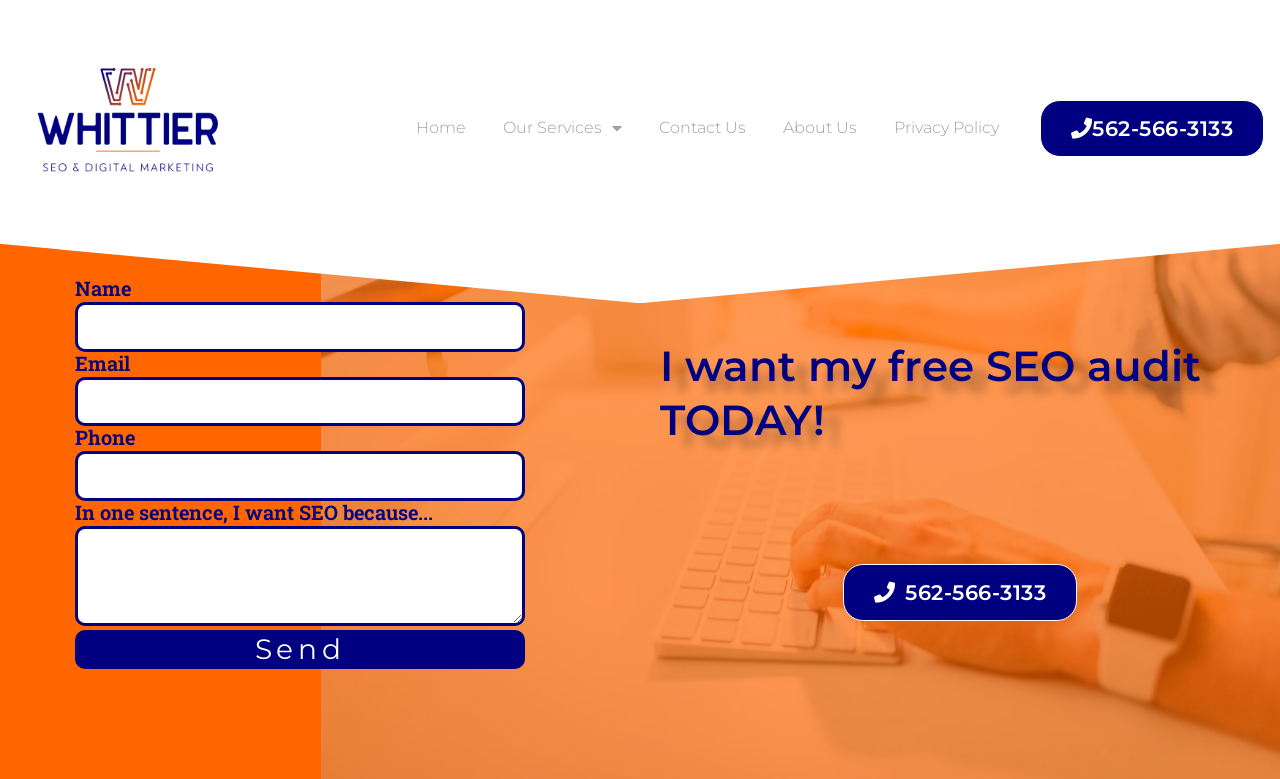Provide the bounding box coordinates of the UI element this sentence describes: "About Us".

[0.6, 0.144, 0.681, 0.185]